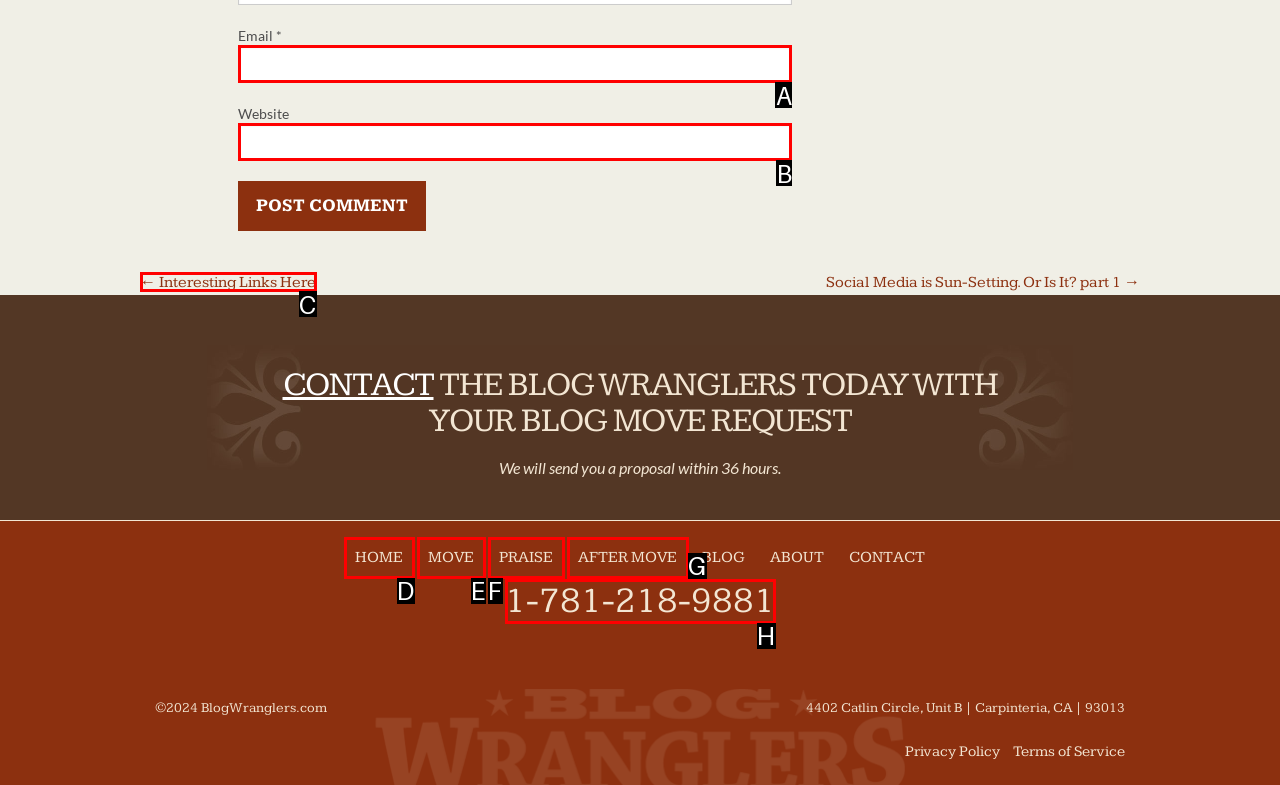Using the description: ← Interesting Links Here
Identify the letter of the corresponding UI element from the choices available.

C